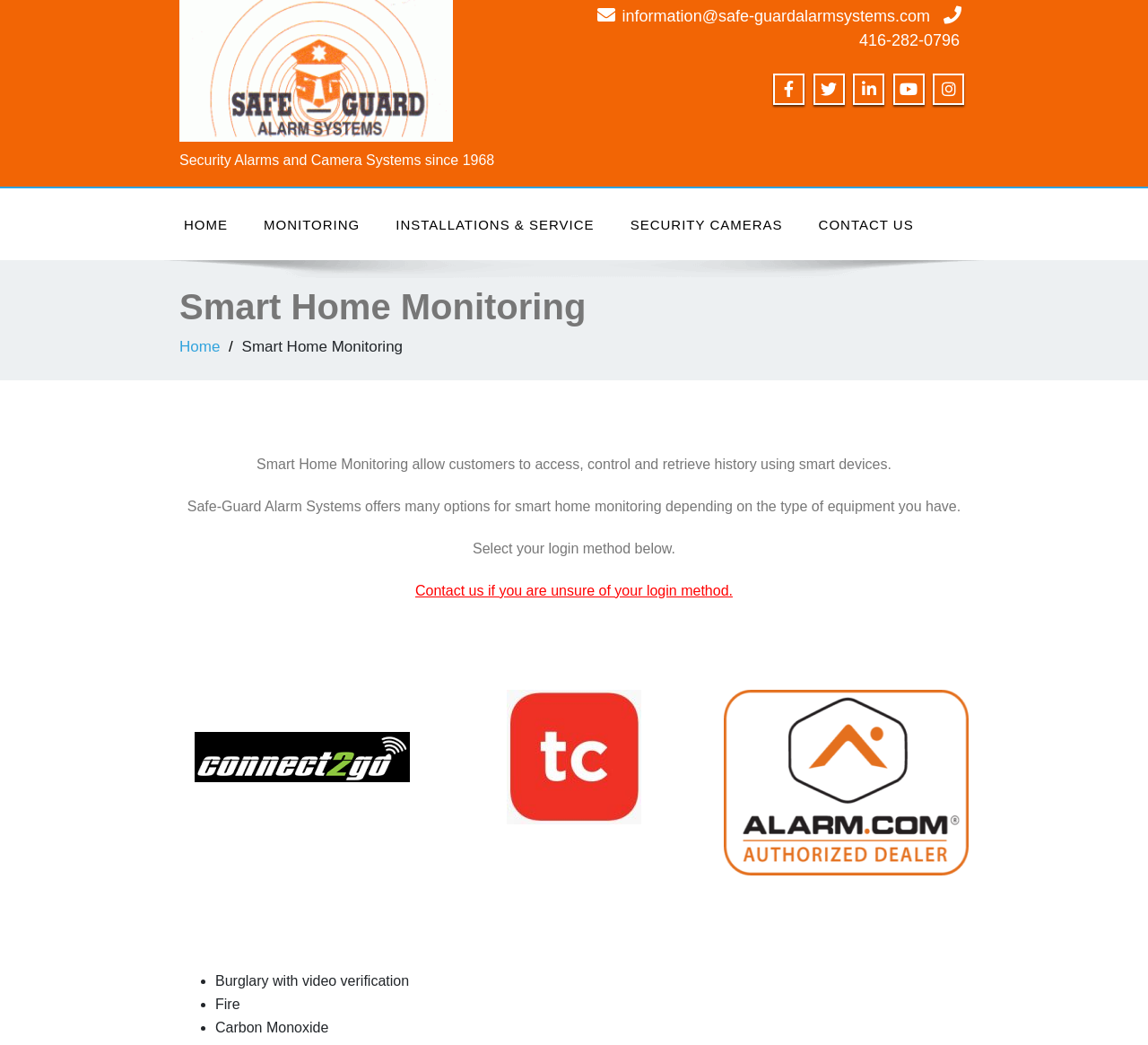Identify the bounding box coordinates for the UI element described as follows: alt="Smart Home Monitoring". Use the format (top-left x, top-left y, bottom-right x, bottom-right y) and ensure all values are floating point numbers between 0 and 1.

[0.63, 0.66, 0.844, 0.837]